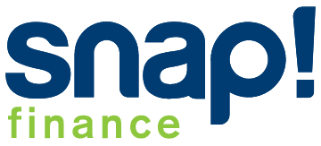What type of financial solutions does Snap Finance provide?
Offer a detailed and exhaustive answer to the question.

According to the logo, Snap Finance provides accessible financial solutions for auto repairs and other purchases, making it a suitable choice for individuals, including those with poor credit histories.